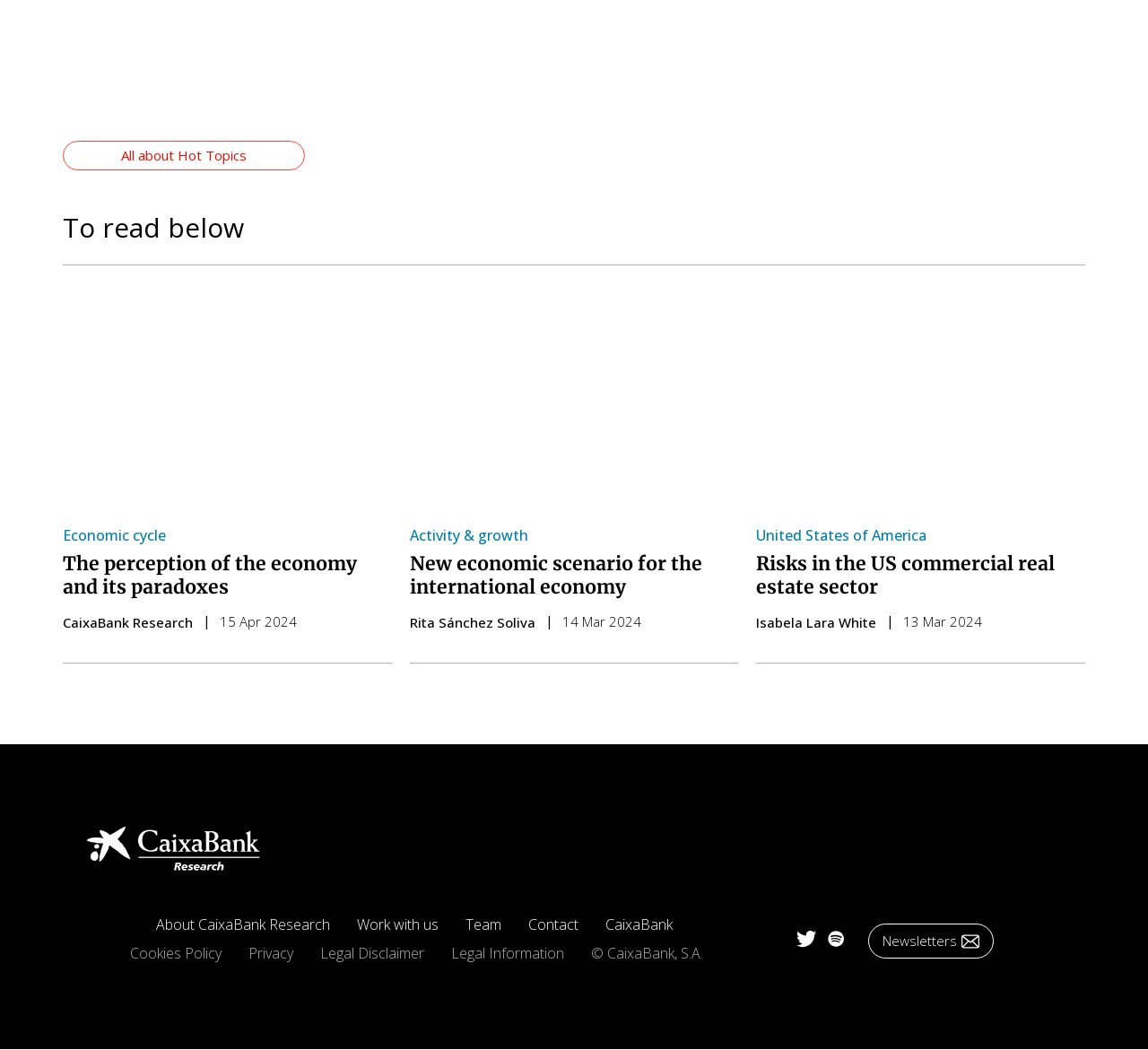Based on the description "Contact", find the bounding box of the specified UI element.

[0.46, 0.871, 0.527, 0.894]